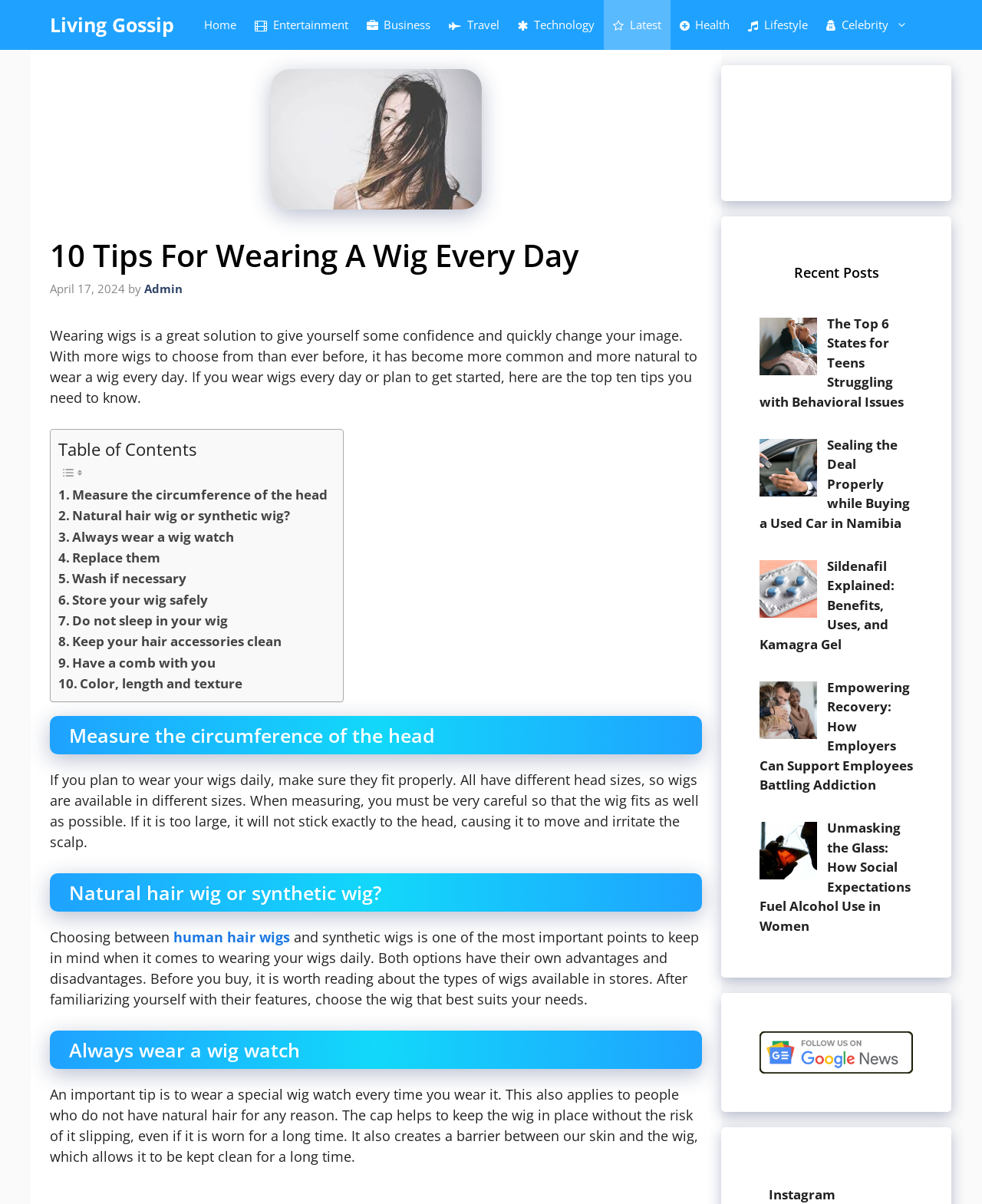What is the difference between human hair wigs and synthetic wigs?
Please interpret the details in the image and answer the question thoroughly.

The article mentions that choosing between human hair wigs and synthetic wigs is an important point to consider when wearing wigs daily, and that both options have their own advantages and disadvantages, but it does not provide a detailed comparison of the two.